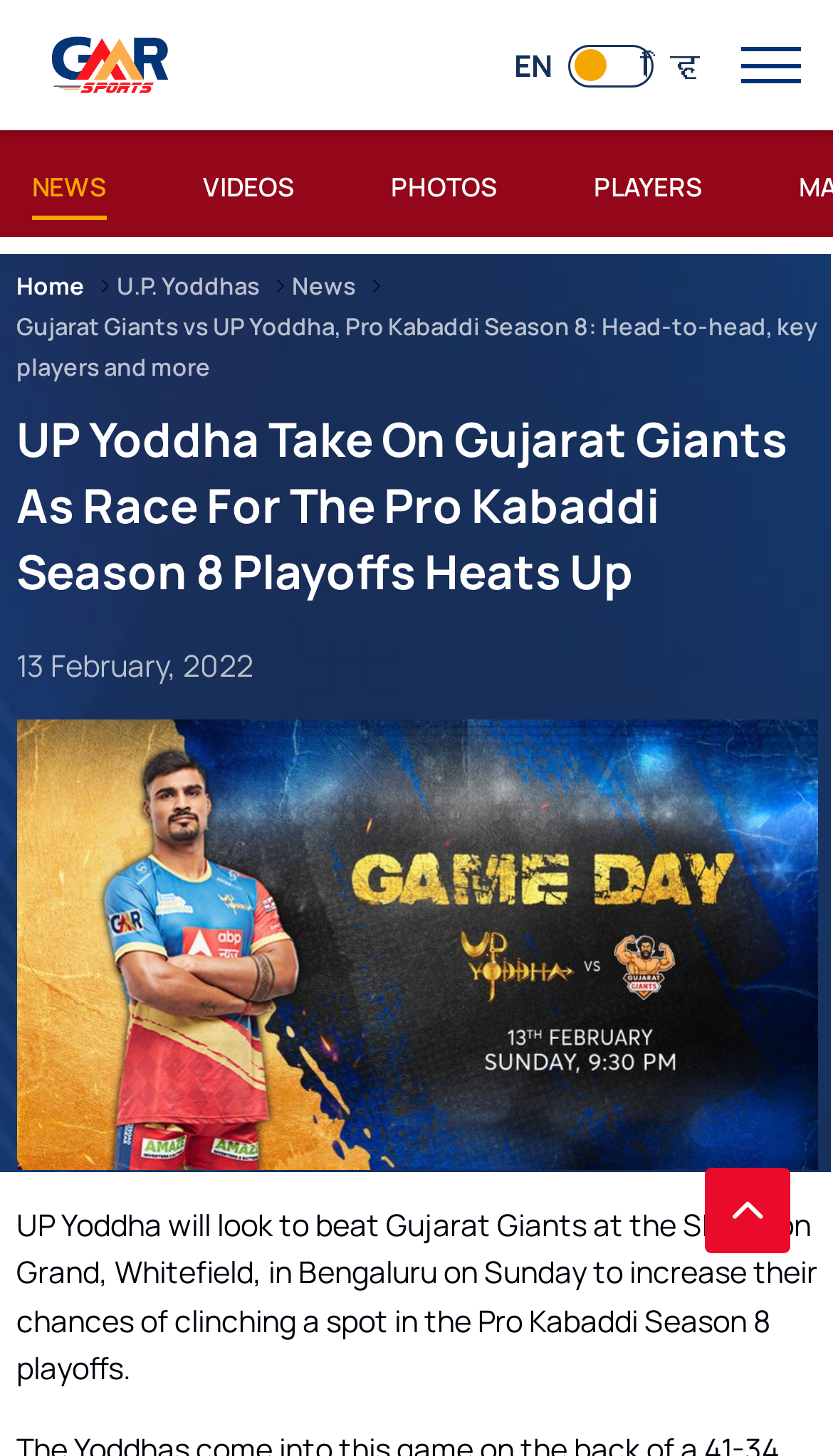Locate the bounding box coordinates of the area that needs to be clicked to fulfill the following instruction: "Open the main menu". The coordinates should be in the format of four float numbers between 0 and 1, namely [left, top, right, bottom].

[0.89, 0.024, 0.962, 0.065]